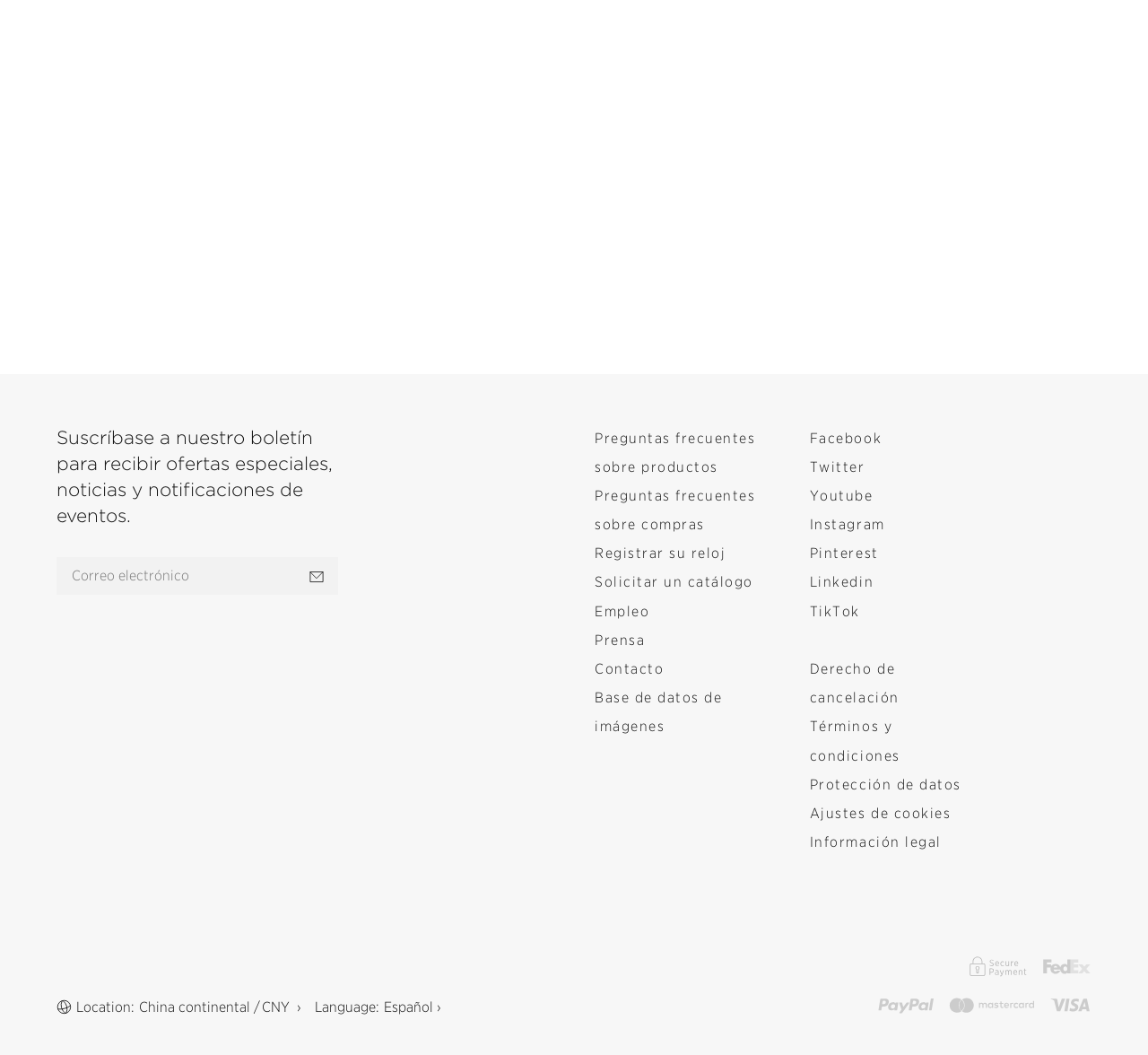Please pinpoint the bounding box coordinates for the region I should click to adhere to this instruction: "Follow Doctors Without Borders on Facebook".

[0.705, 0.402, 0.857, 0.429]